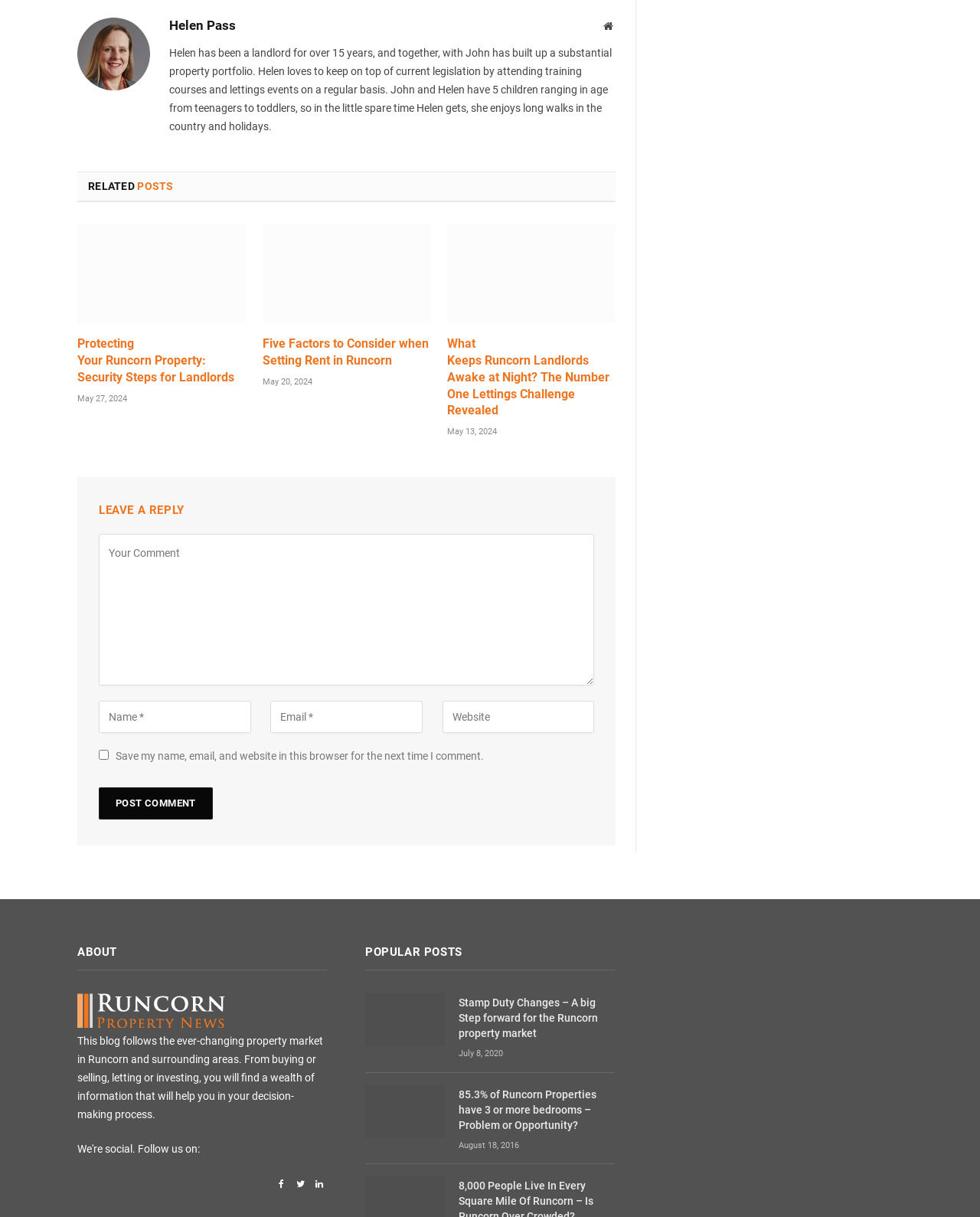Find and specify the bounding box coordinates that correspond to the clickable region for the instruction: "Click the 'Helen Pass' link".

[0.173, 0.015, 0.241, 0.028]